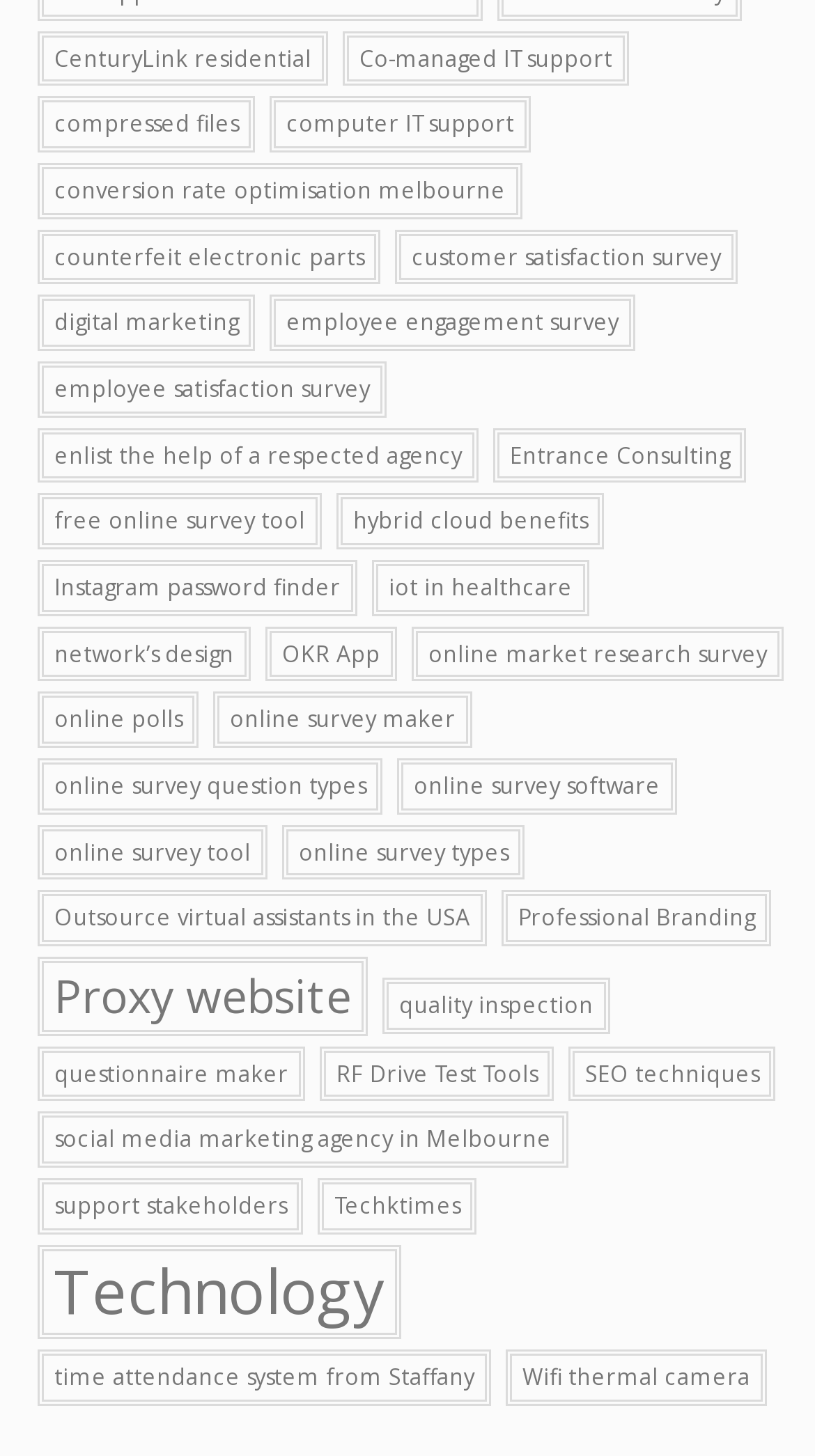Determine the bounding box for the UI element described here: "online survey question types".

[0.046, 0.521, 0.469, 0.559]